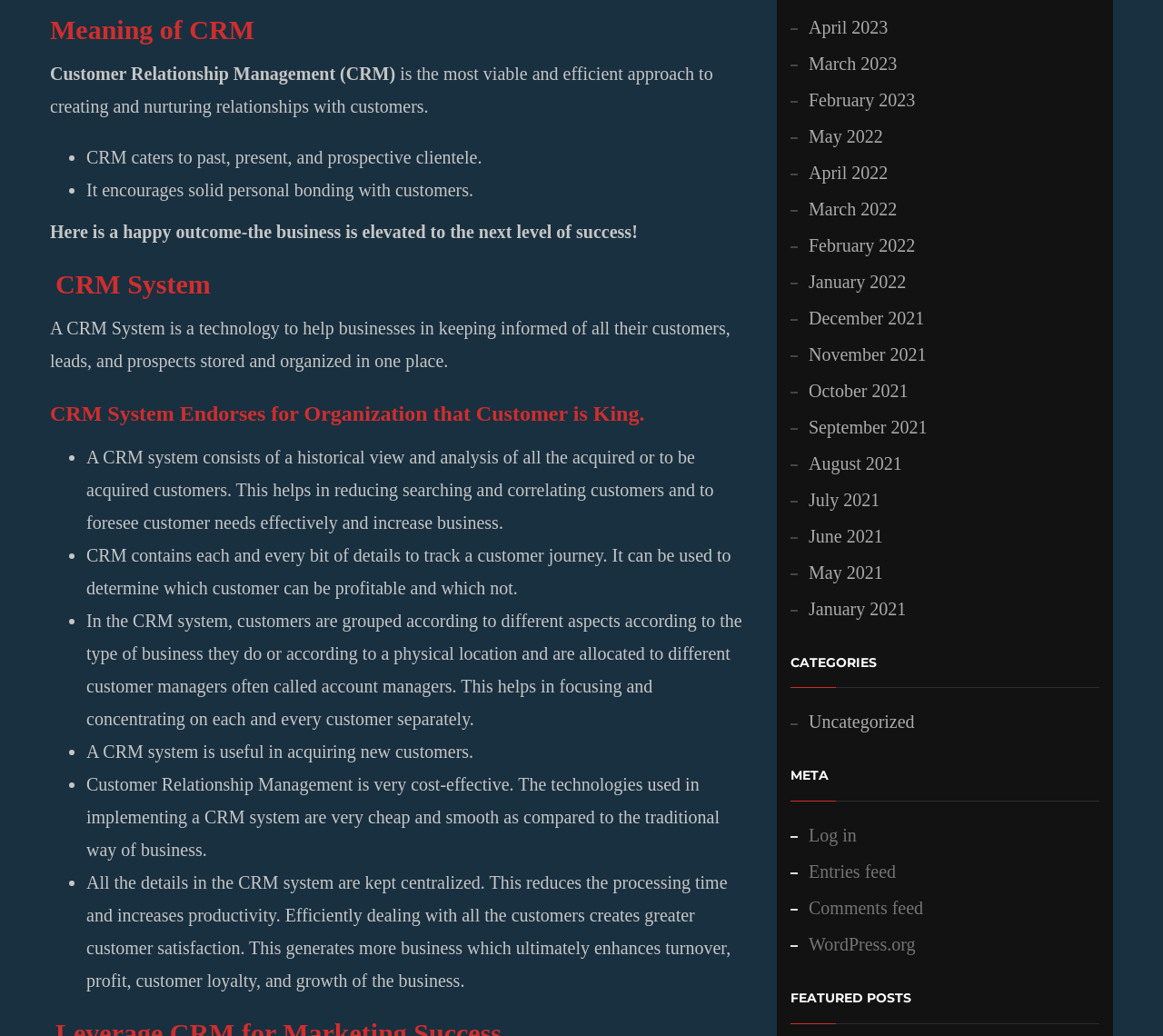Give a one-word or one-phrase response to the question:
What is the purpose of a CRM system?

To manage customer relationships